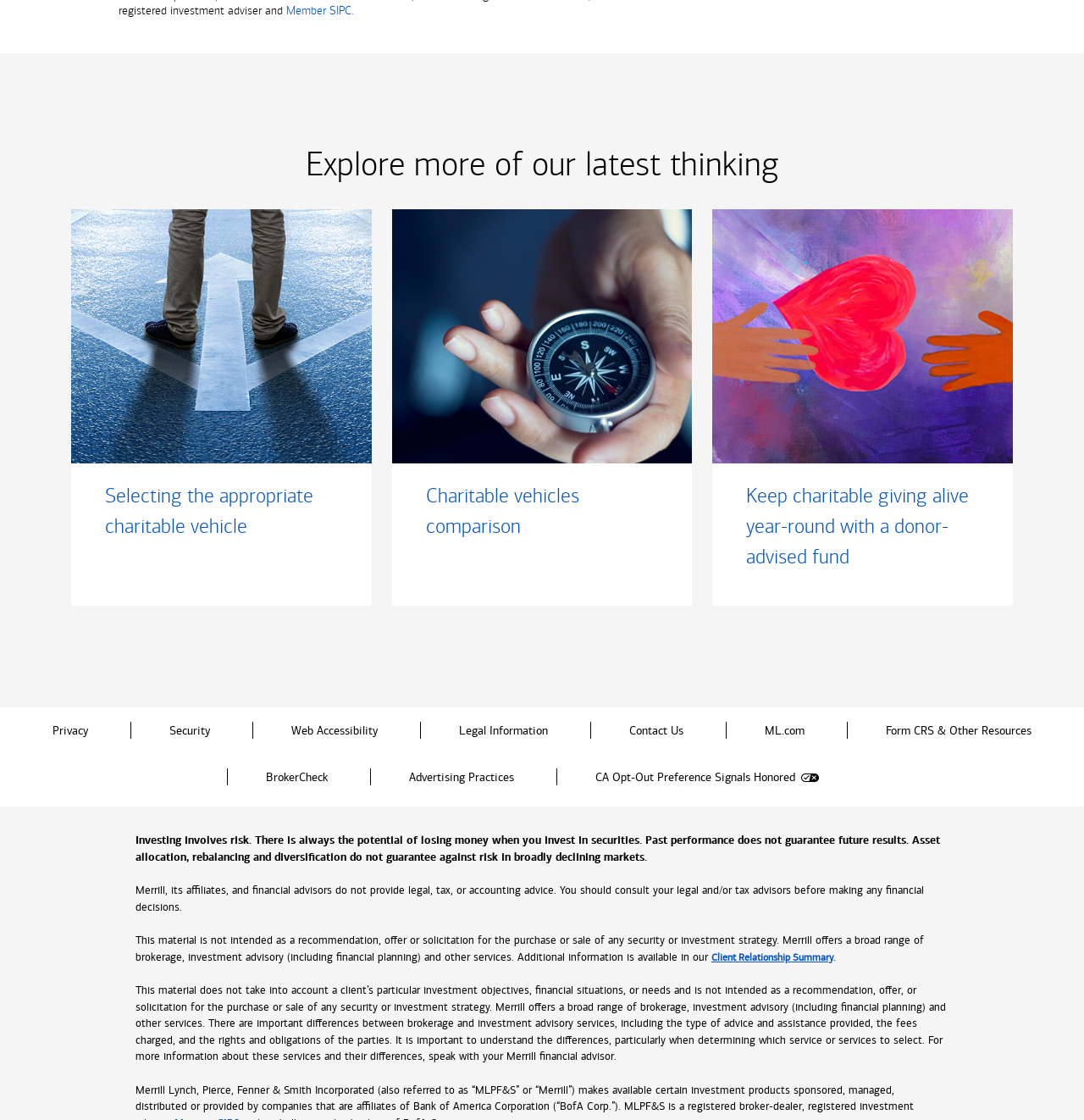Show me the bounding box coordinates of the clickable region to achieve the task as per the instruction: "View privacy information".

[0.012, 0.632, 0.117, 0.673]